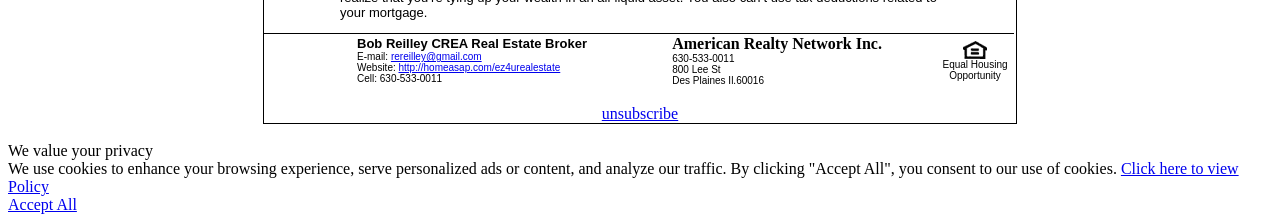Answer the question using only a single word or phrase: 
What is the address of American Realty Network Inc.?

800 Lee St Des Plaines Il.60016